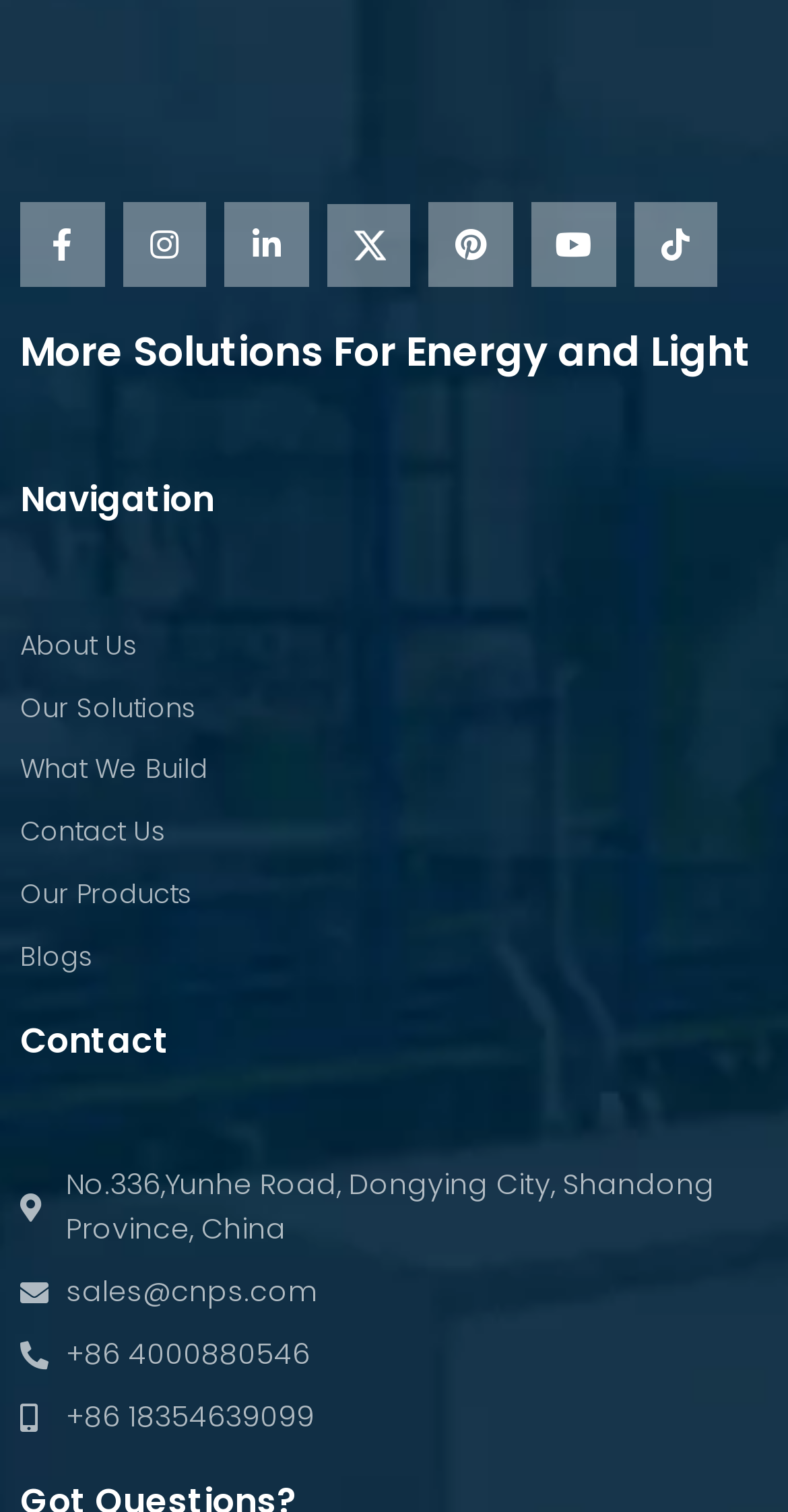Determine the bounding box coordinates of the element's region needed to click to follow the instruction: "View Facebook page". Provide these coordinates as four float numbers between 0 and 1, formatted as [left, top, right, bottom].

[0.026, 0.134, 0.132, 0.19]